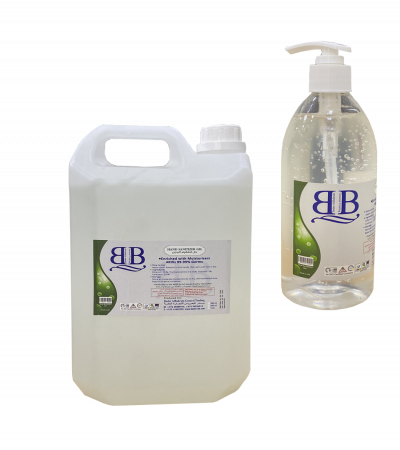Respond with a single word or phrase to the following question:
What is the purpose of the large container?

Bulk use